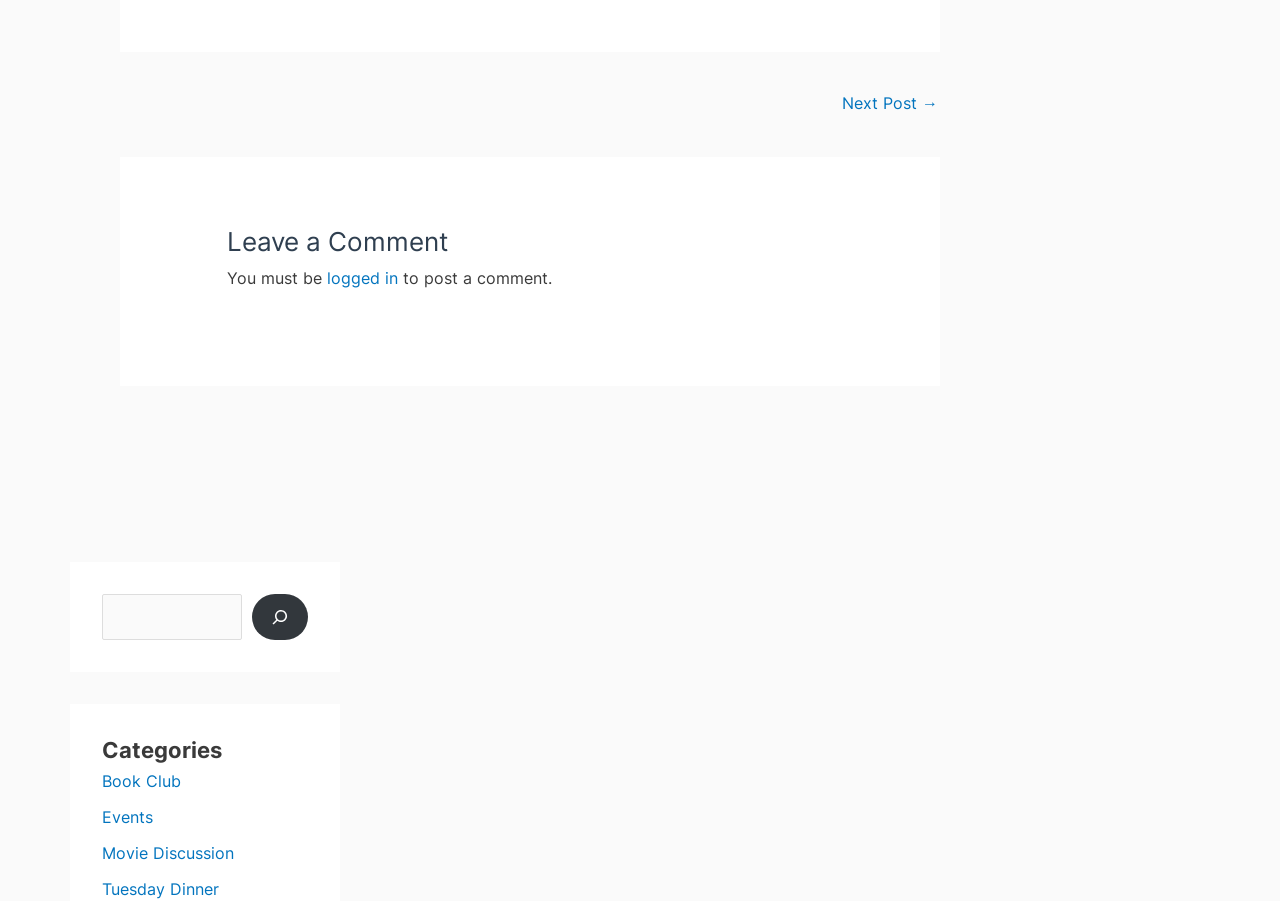Using the element description: "Events", determine the bounding box coordinates for the specified UI element. The coordinates should be four float numbers between 0 and 1, [left, top, right, bottom].

[0.08, 0.896, 0.12, 0.918]